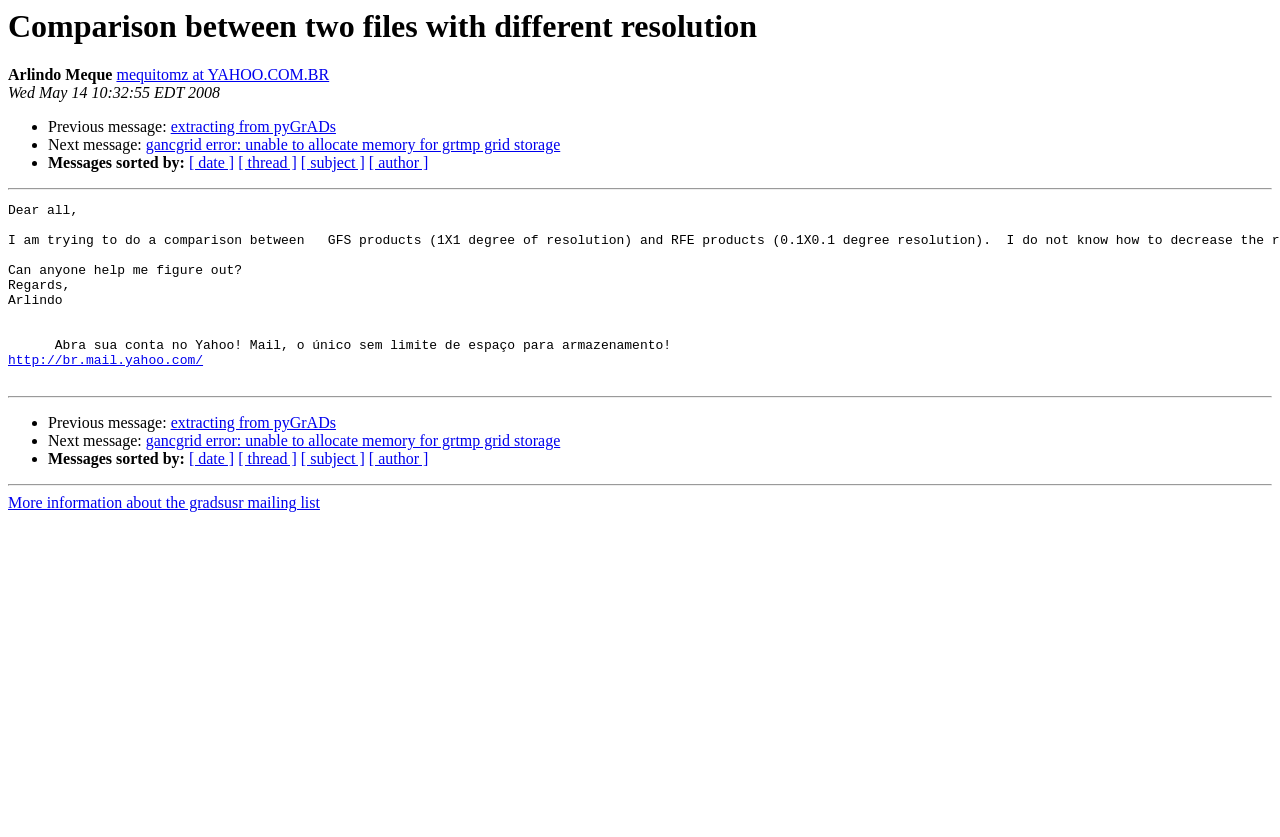Locate the bounding box coordinates of the element you need to click to accomplish the task described by this instruction: "Check more information about the gradsusr mailing list".

[0.006, 0.591, 0.25, 0.611]